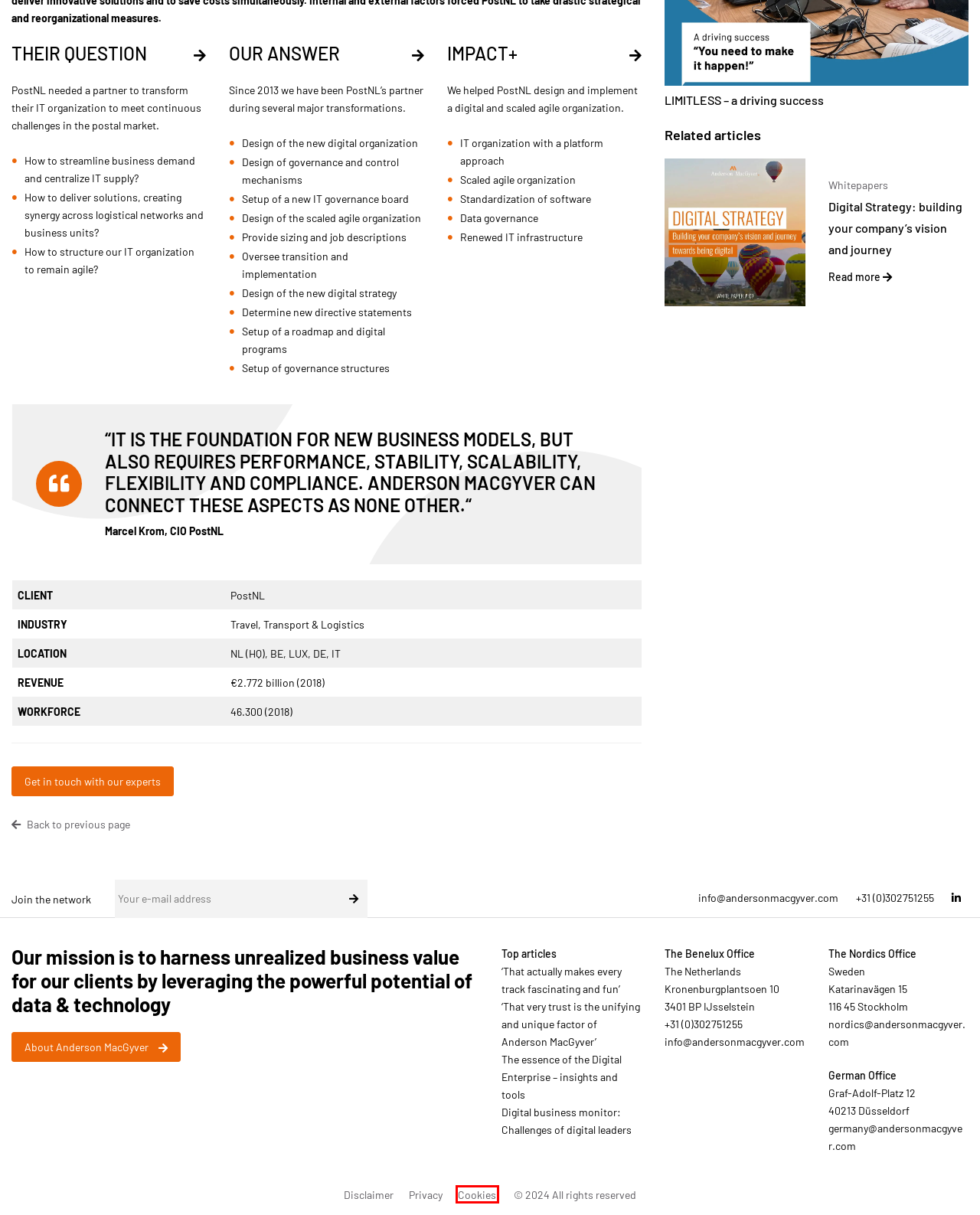You have a screenshot showing a webpage with a red bounding box around a UI element. Choose the webpage description that best matches the new page after clicking the highlighted element. Here are the options:
A. 'That actually makes every track fascinating and fun' - Anderson MacGyver
B. Client cases of Anderson MacGyver - All about sharing
C. About Anderson MacGyver - Passionate about data and technology
D. Disclaimer - Anderson MacGyver
E. The essence of the Digital Enterprise - insights and tools   - Anderson MacGyver
F. Cookies - Anderson MacGyver
G. Digital business monitor: Challenges of digital leaders - Anderson MacGyver
H. 'That trust is the unifying and unique factor of Anderson MacGyver'

F